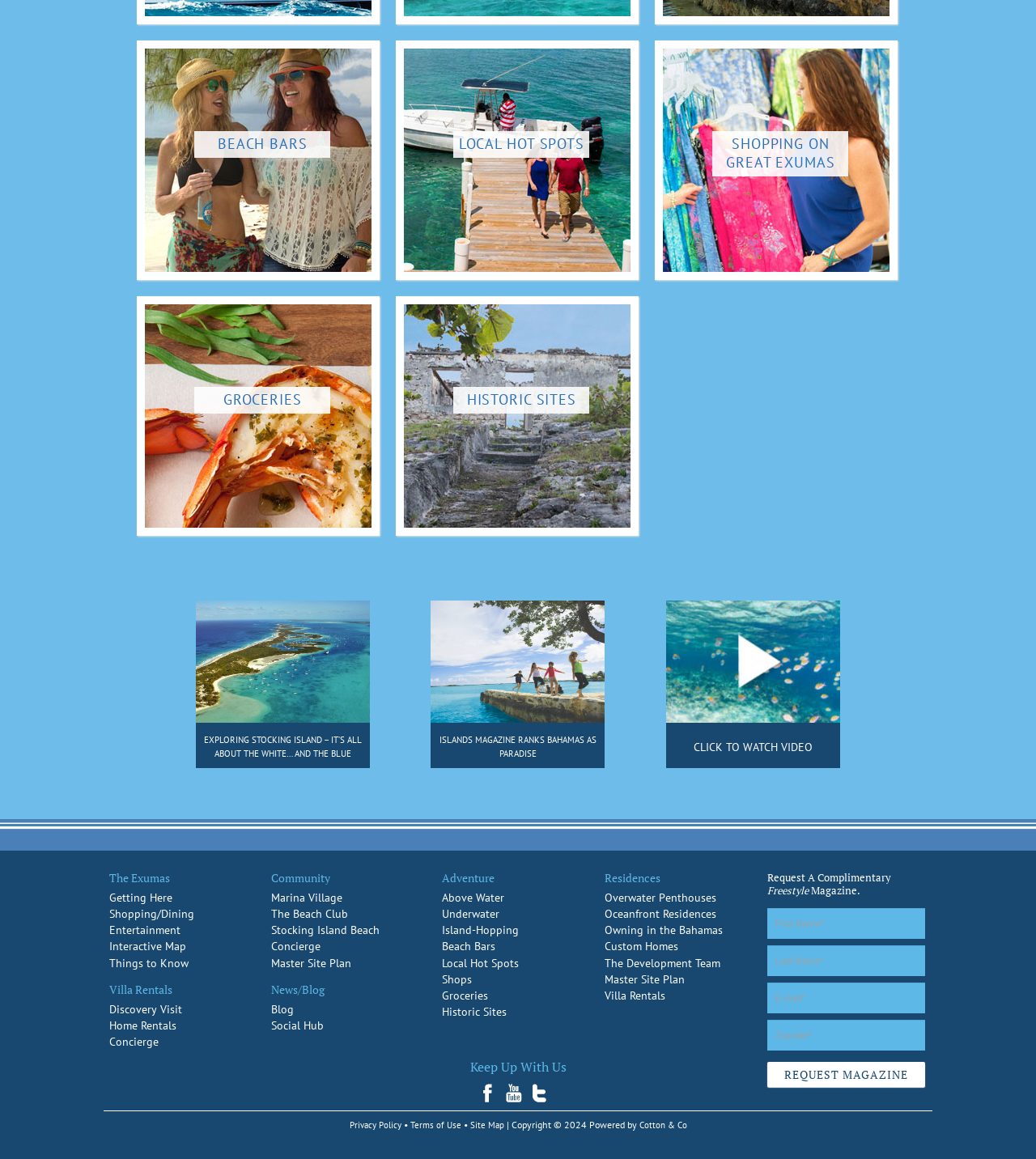Please mark the bounding box coordinates of the area that should be clicked to carry out the instruction: "Get information about Shopping on Great Exuma".

[0.45, 0.07, 0.59, 0.117]